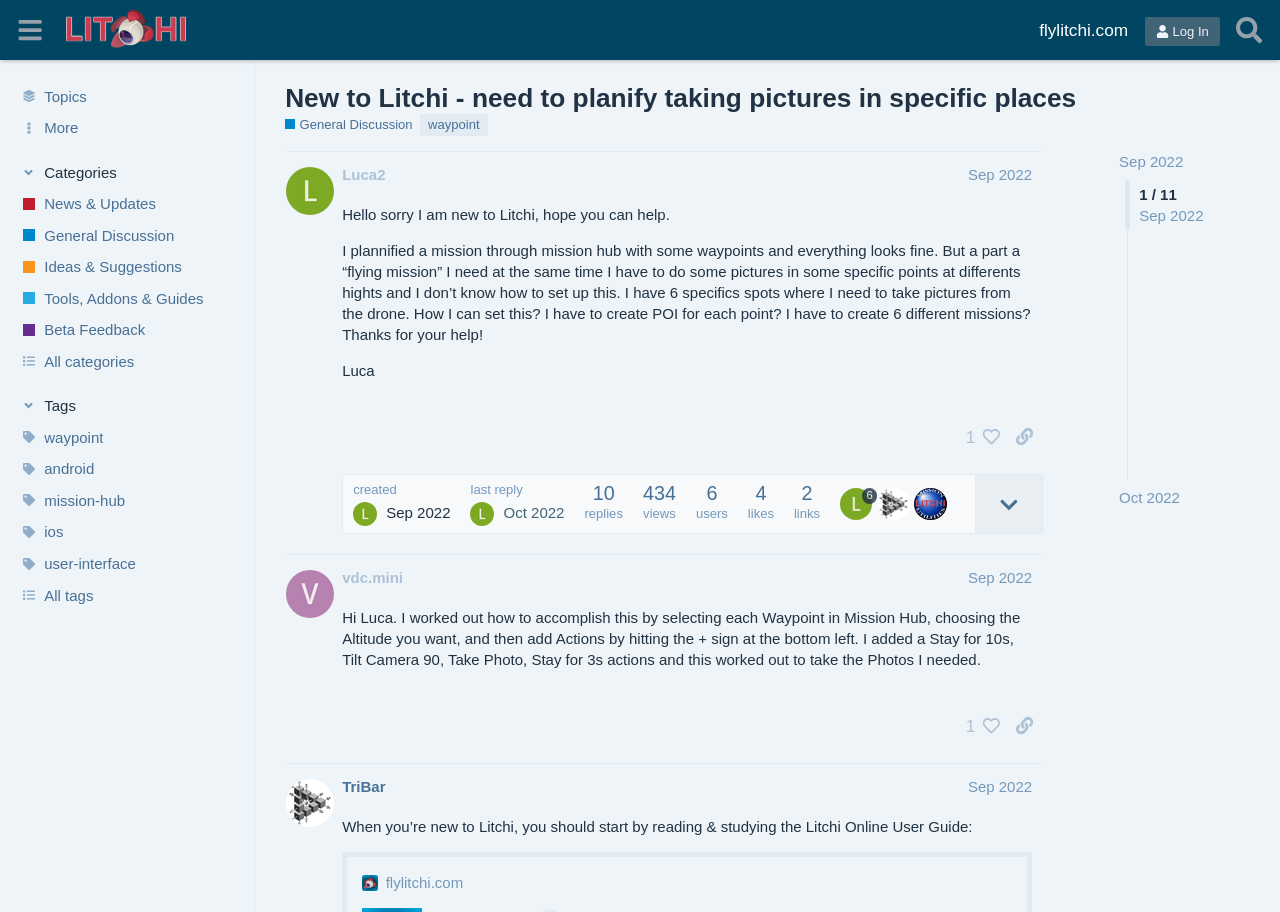Give a one-word or short phrase answer to the question: 
What is the name of the forum?

Litchi Forum